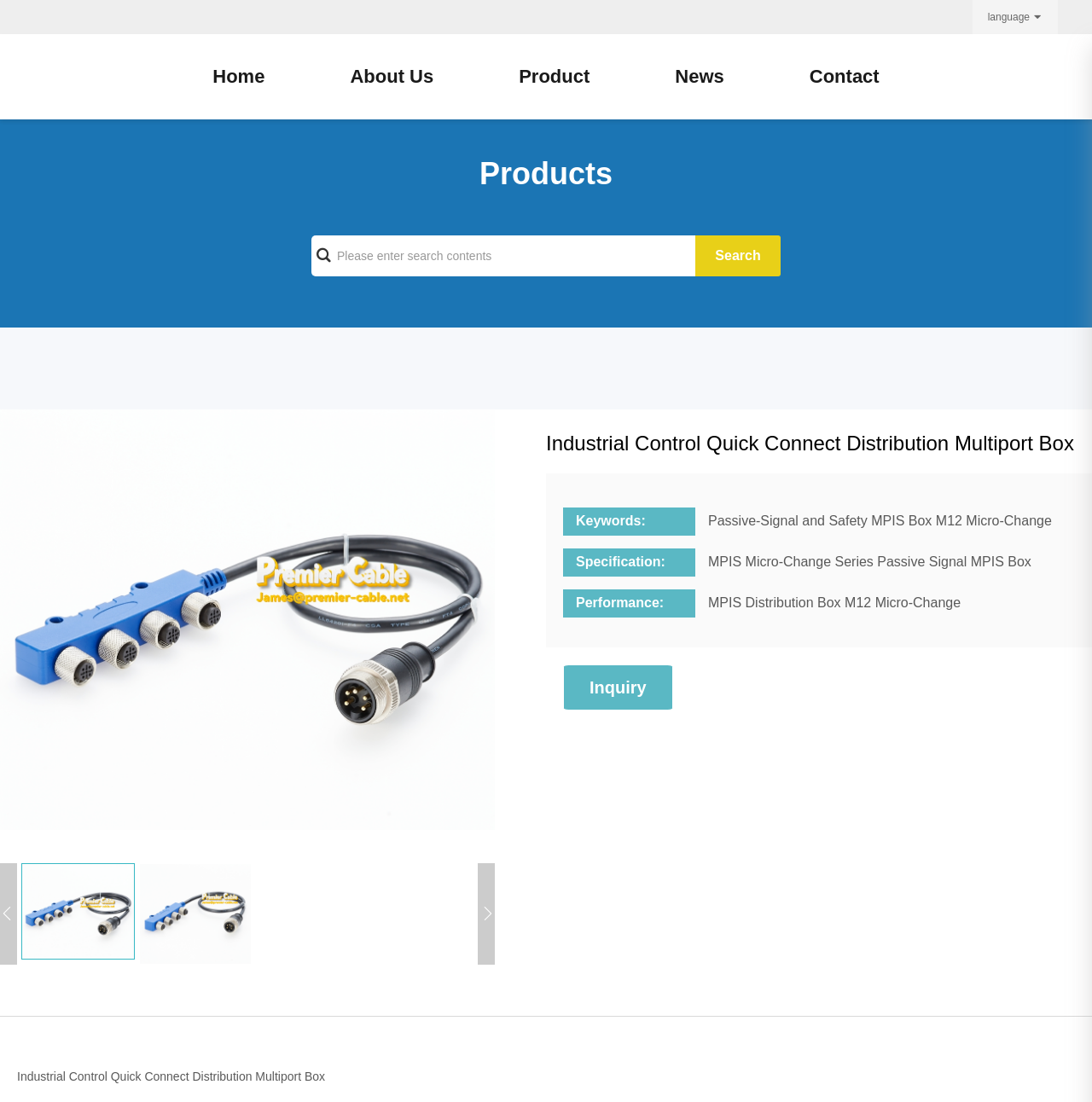Find the bounding box coordinates for the element described here: "About Us".

[0.282, 0.031, 0.436, 0.108]